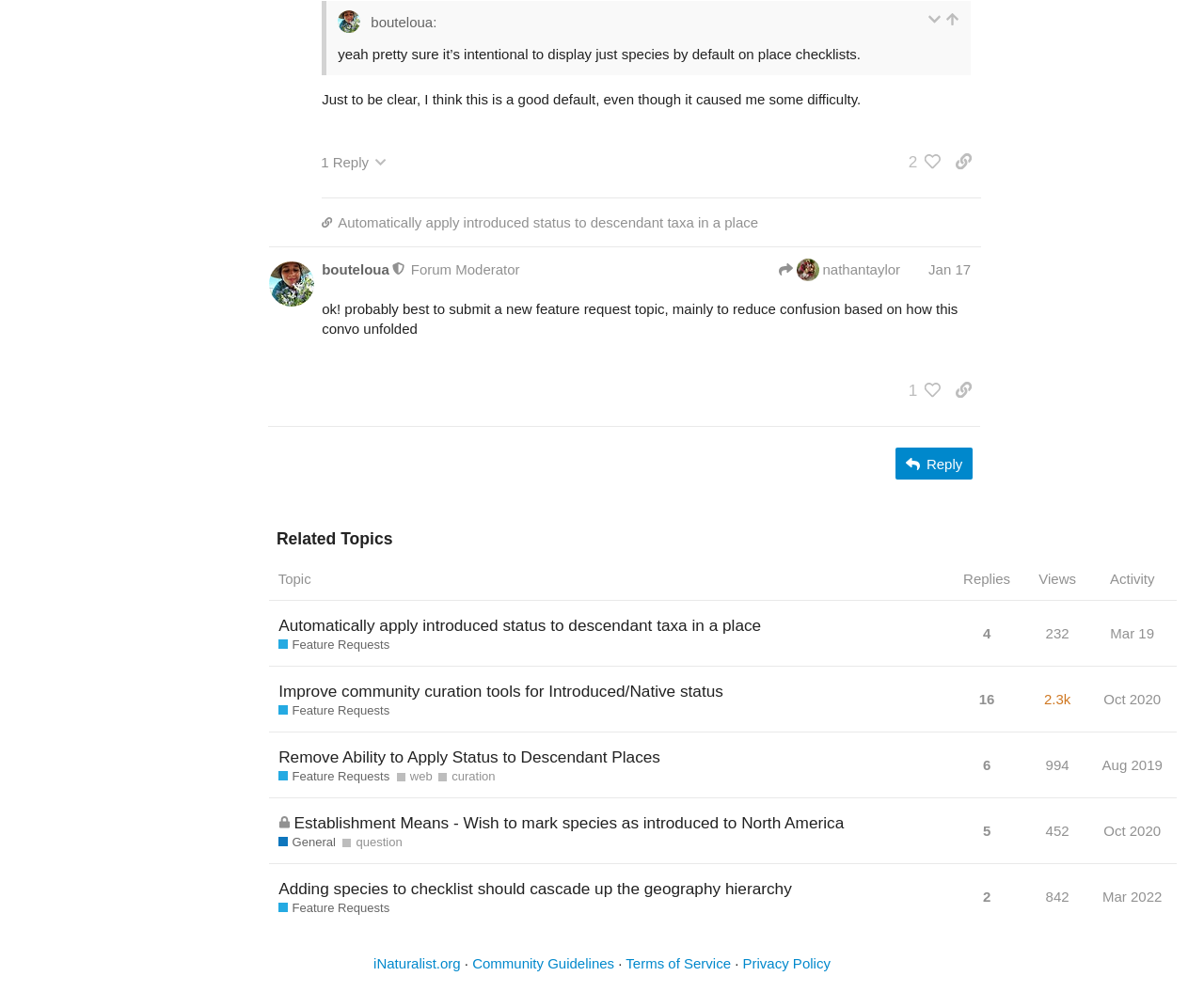How many people liked the post by bouteloua?
Based on the image, answer the question with a single word or brief phrase.

1